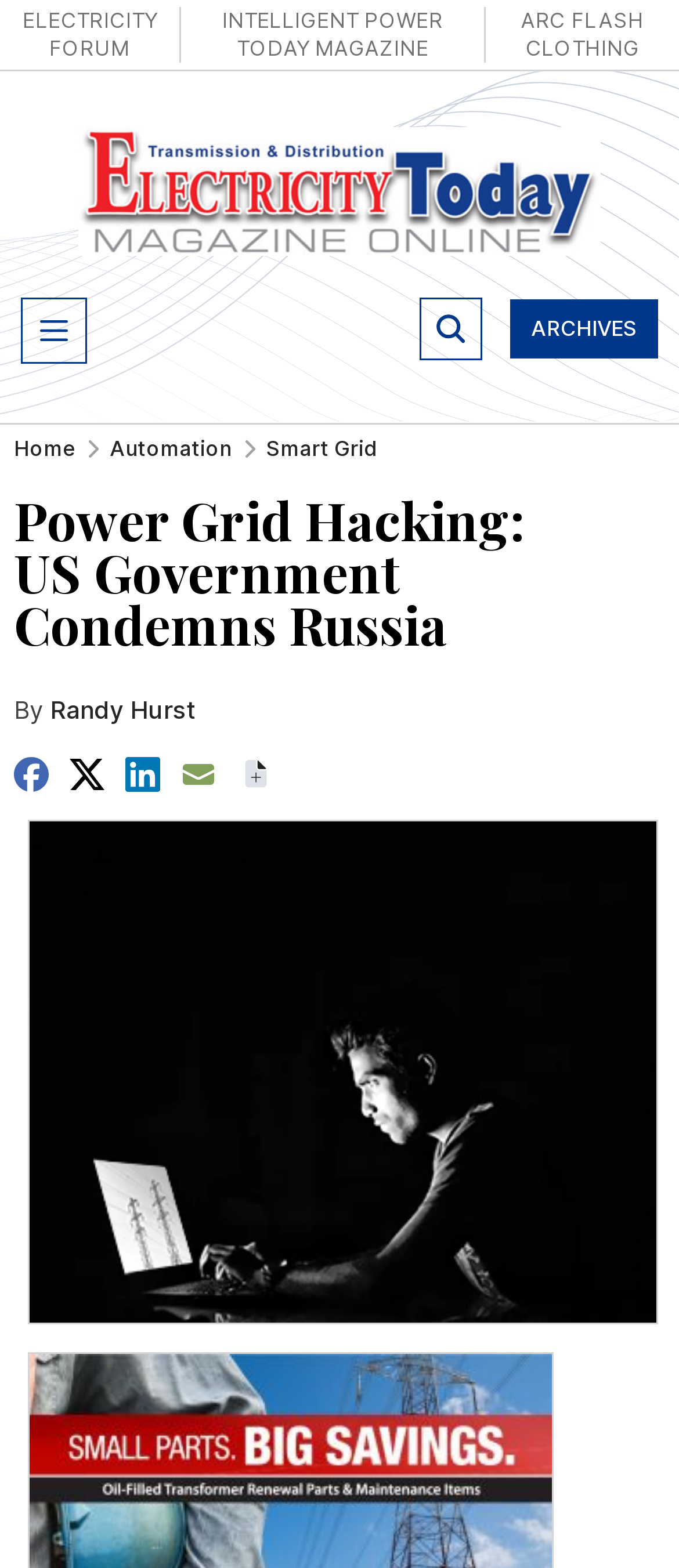What is the name of the author?
Please provide a single word or phrase as the answer based on the screenshot.

Randy Hurst